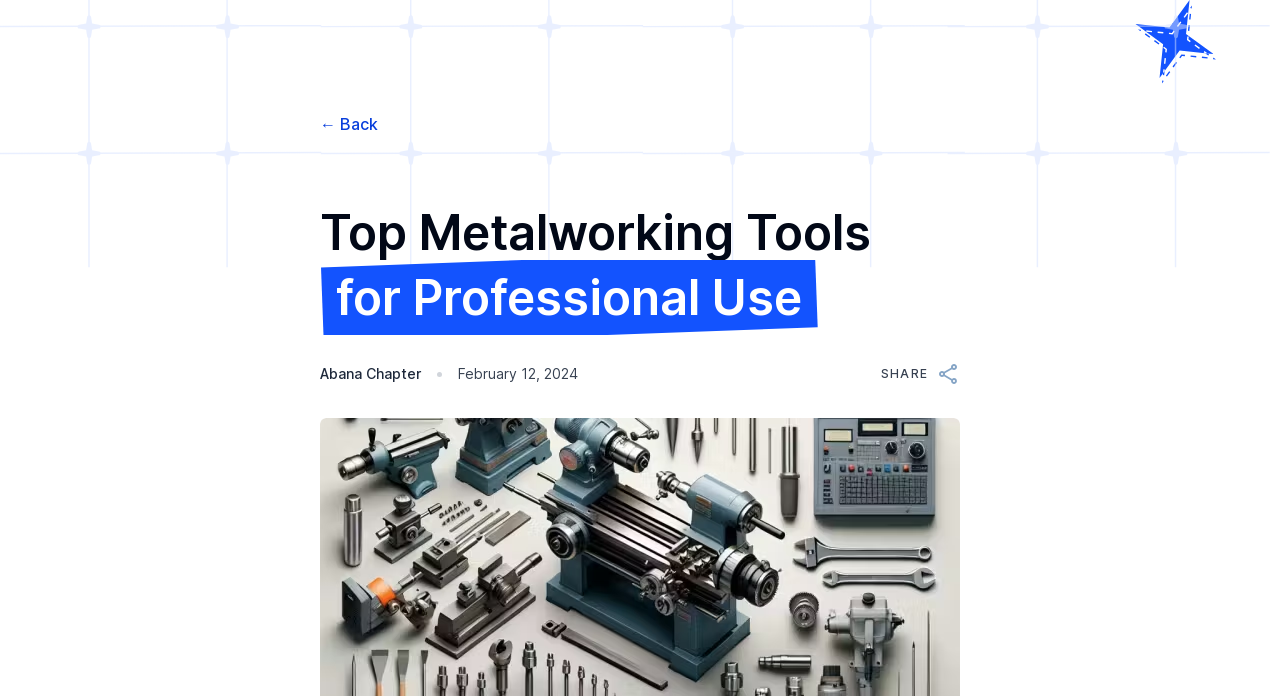Find the headline of the webpage and generate its text content.

Top Metalworking Tools for Professional Use